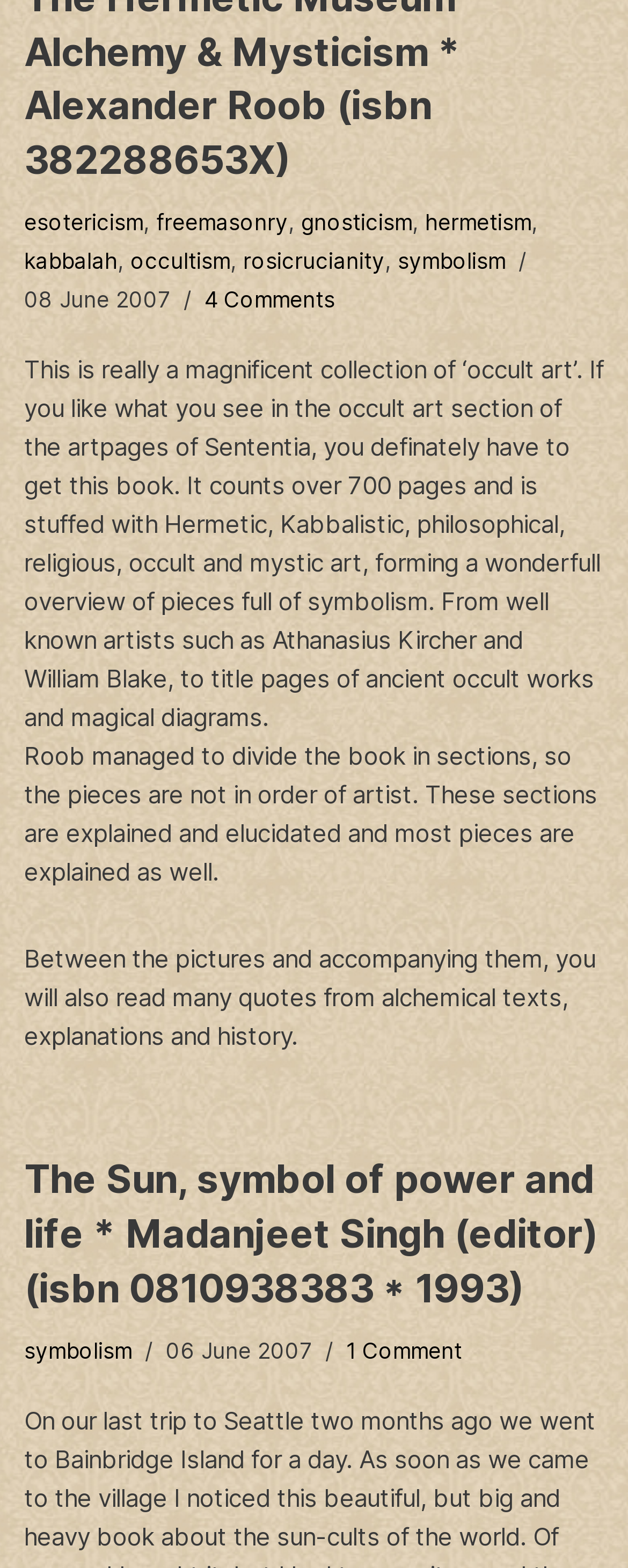Please identify the bounding box coordinates of the element that needs to be clicked to perform the following instruction: "View the details of the book 'The Sun, symbol of power and life'".

[0.038, 0.737, 0.954, 0.836]